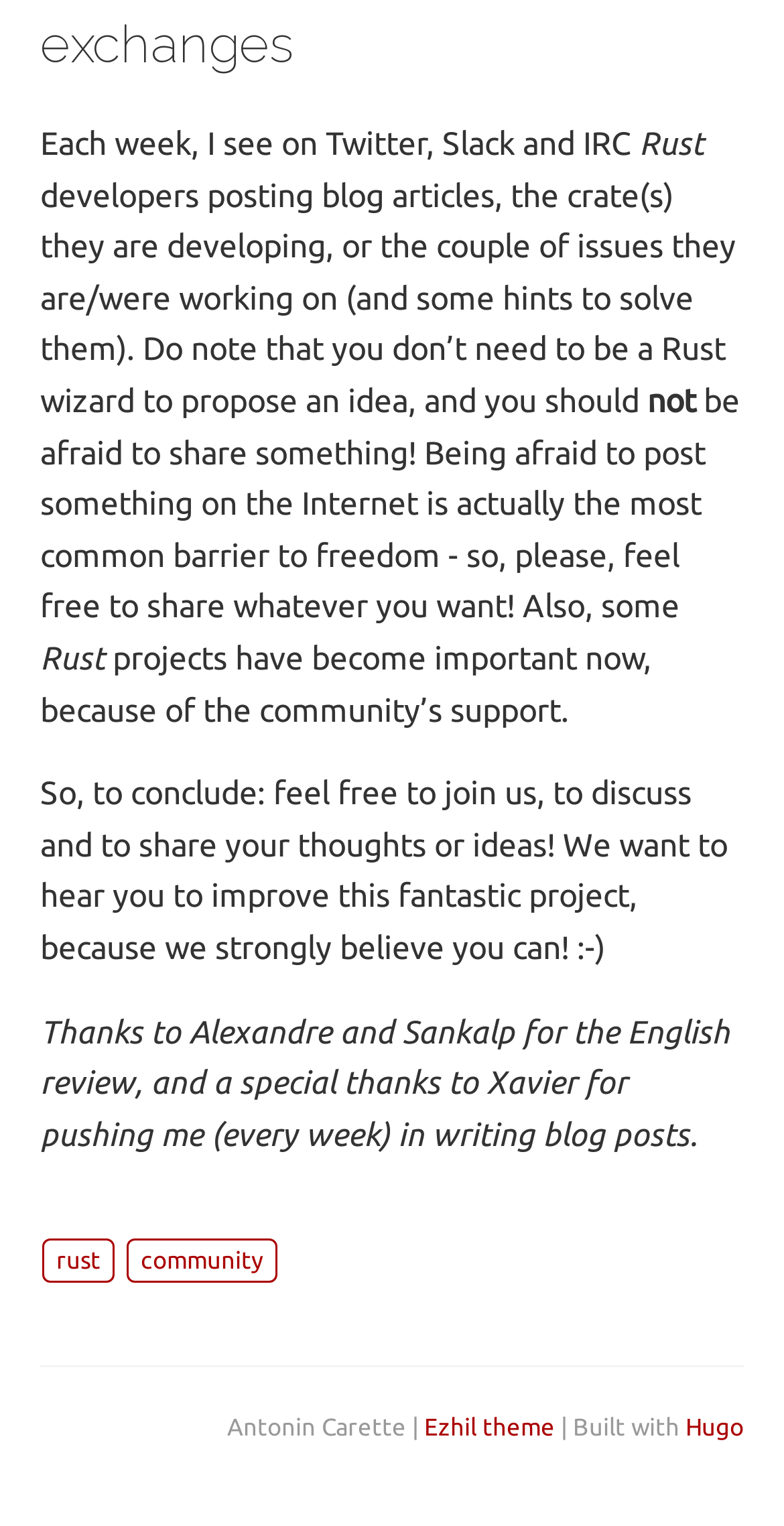Find the coordinates for the bounding box of the element with this description: "Ezhil theme".

[0.541, 0.926, 0.708, 0.943]